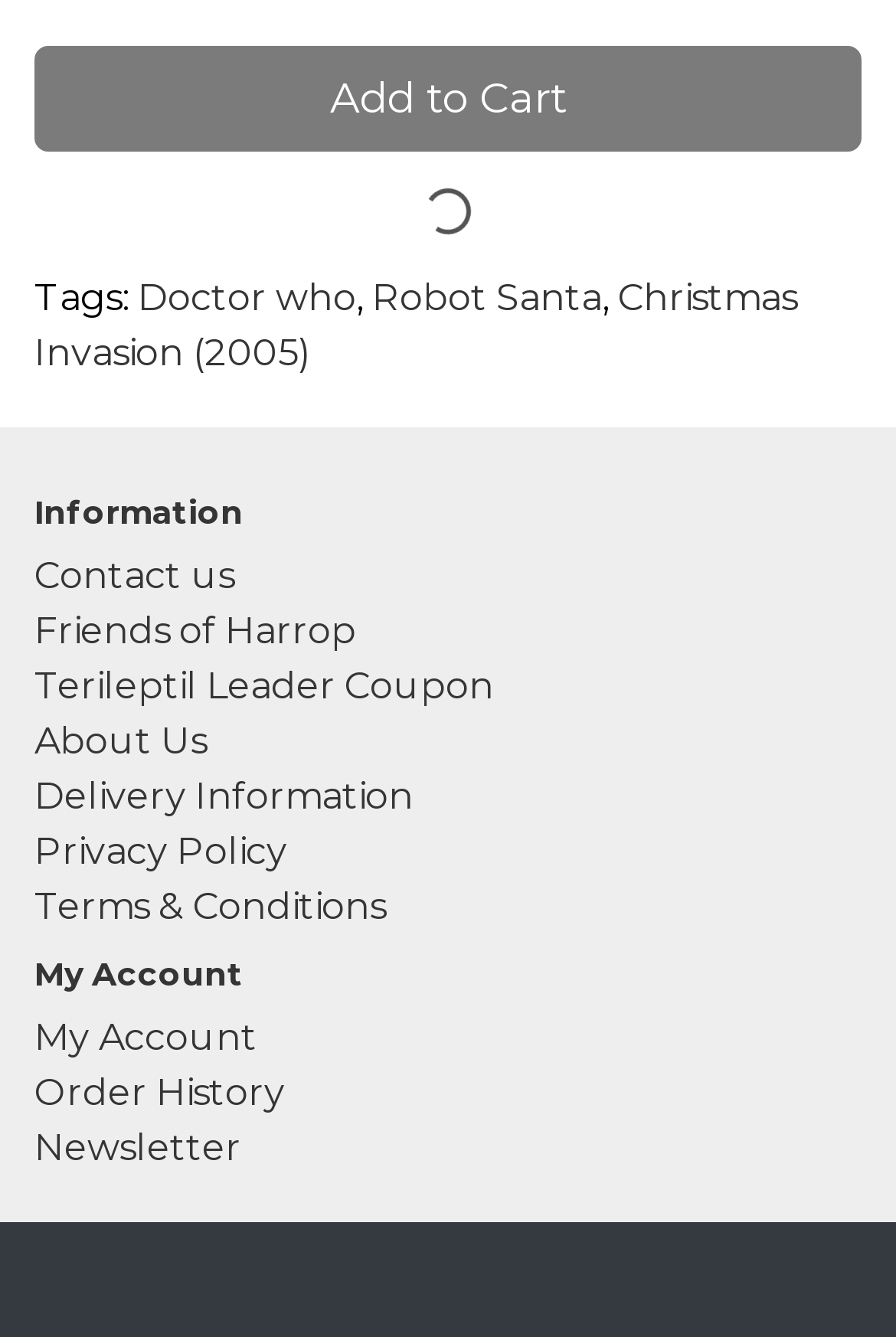Please locate the bounding box coordinates of the element's region that needs to be clicked to follow the instruction: "Check the Sitemap". The bounding box coordinates should be provided as four float numbers between 0 and 1, i.e., [left, top, right, bottom].

None